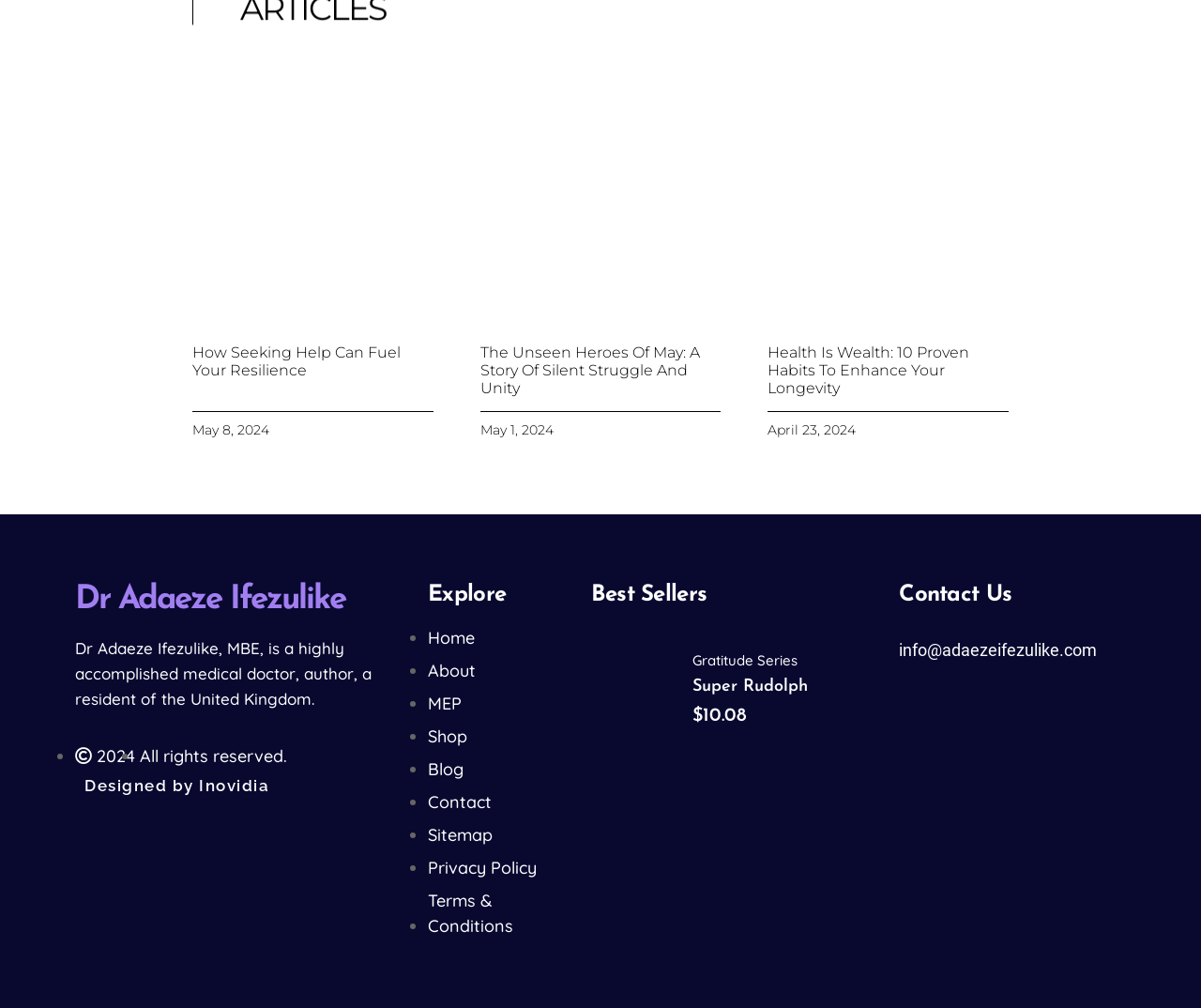Please find the bounding box for the UI element described by: "Contact".

[0.356, 0.785, 0.409, 0.806]